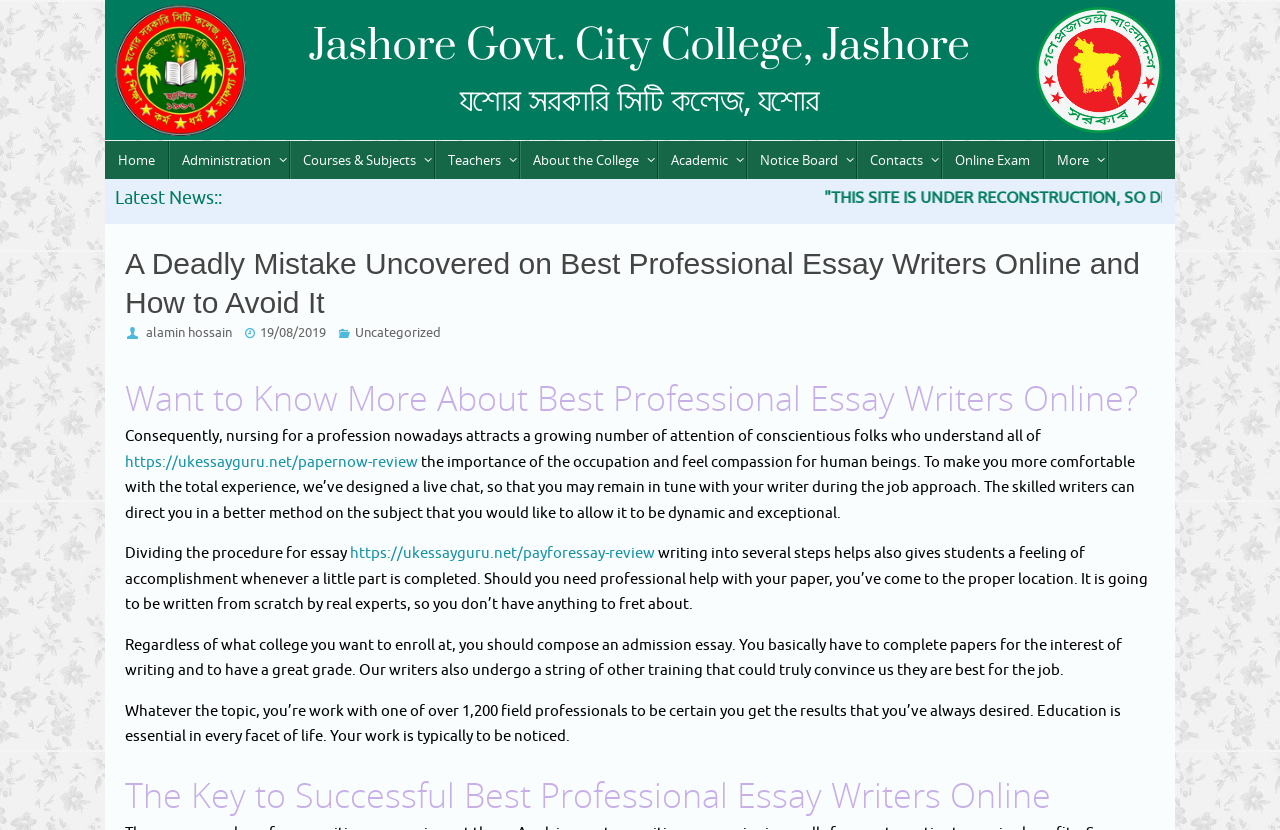Please determine the bounding box coordinates of the element's region to click in order to carry out the following instruction: "Click on the 'Home' link". The coordinates should be four float numbers between 0 and 1, i.e., [left, top, right, bottom].

[0.082, 0.17, 0.132, 0.216]